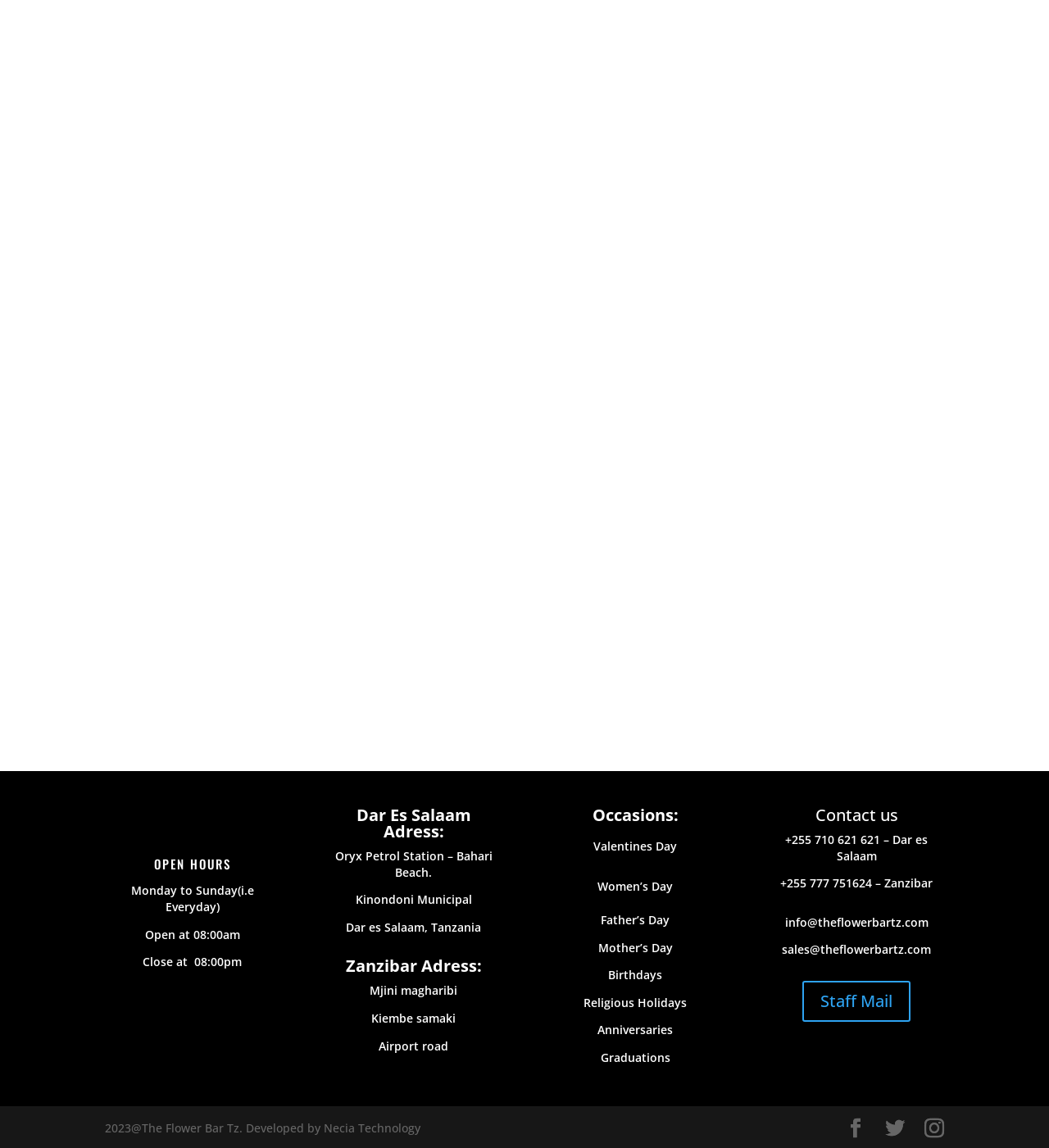Identify the bounding box coordinates of the part that should be clicked to carry out this instruction: "Click the 'play' button".

[0.1, 0.068, 0.138, 0.102]